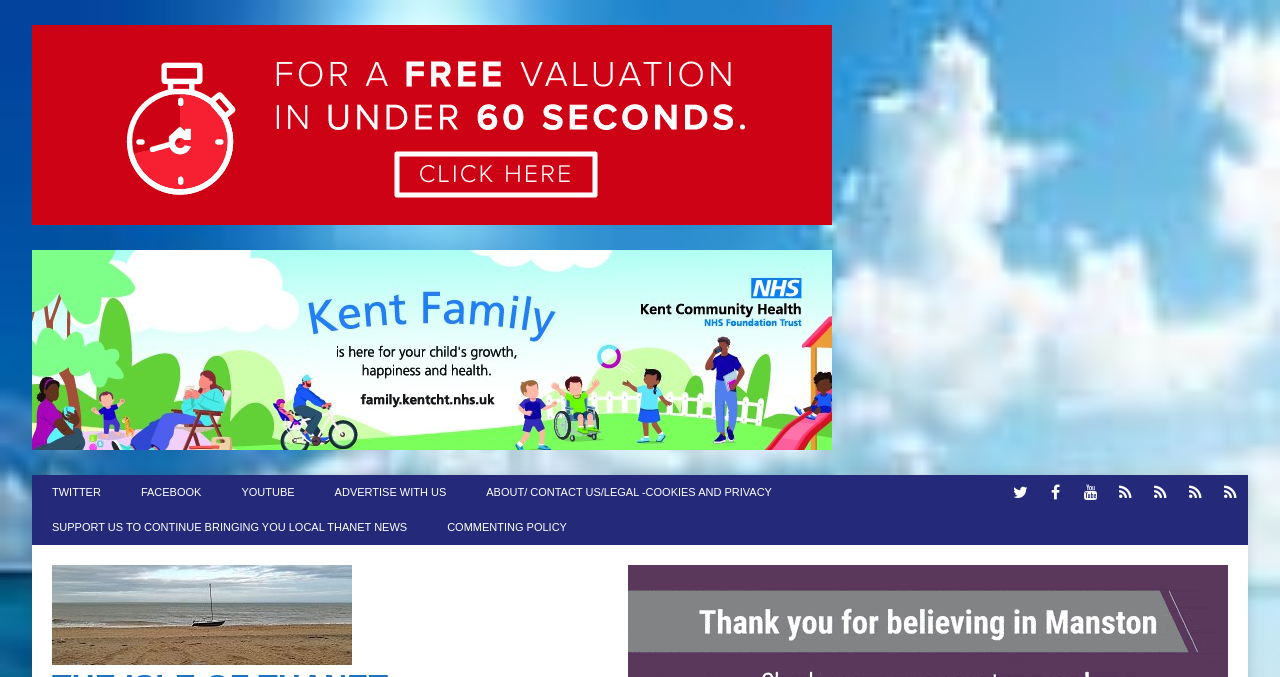Specify the bounding box coordinates for the region that must be clicked to perform the given instruction: "Check the commenting policy".

[0.948, 0.702, 0.975, 0.753]